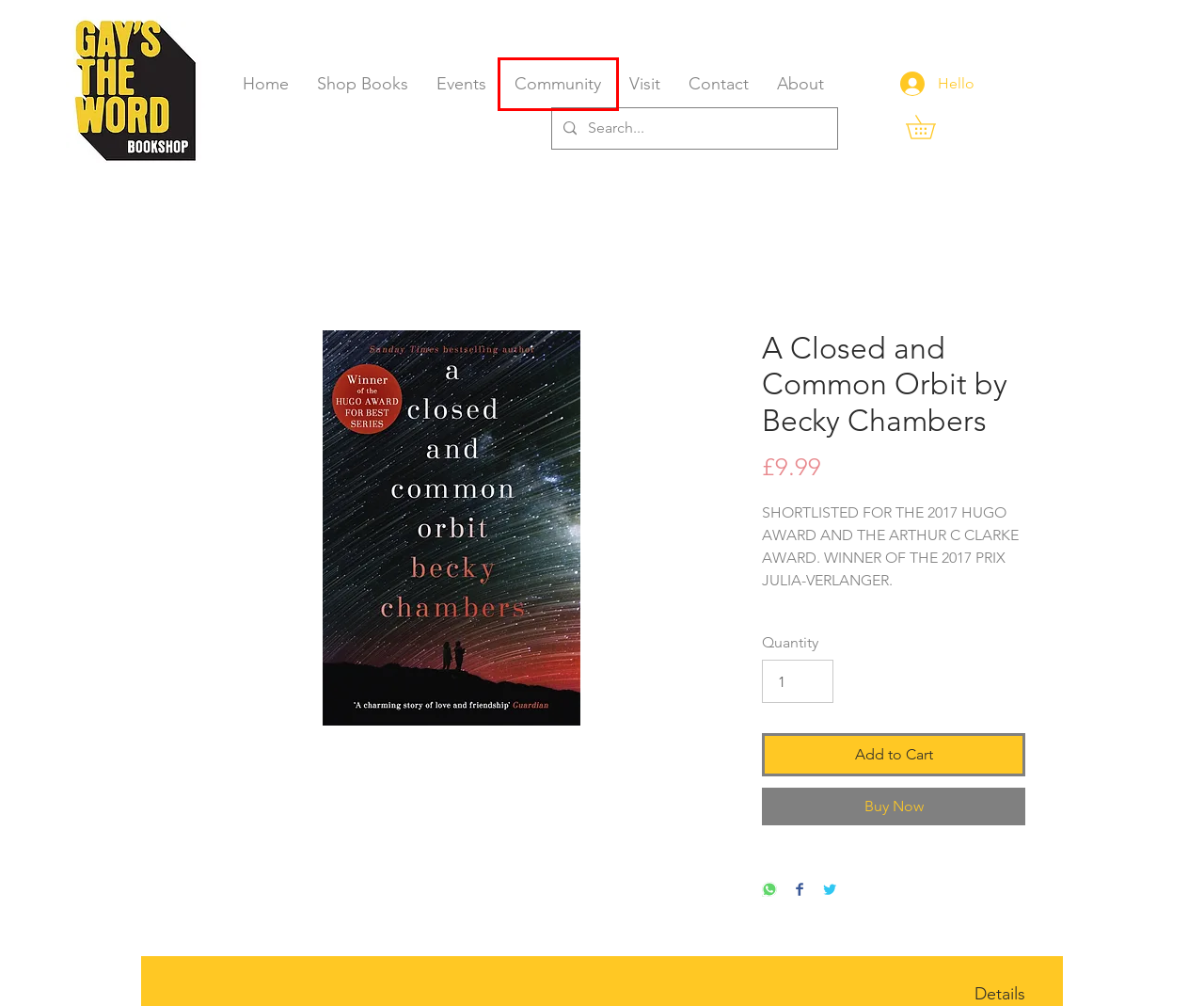Examine the screenshot of a webpage with a red bounding box around an element. Then, select the webpage description that best represents the new page after clicking the highlighted element. Here are the descriptions:
A. Gay's The Word | The UK's Oldest LGBT+ Bookshop | London, England
B. About | Gay's The Word
C. Community | Gay's The Word
D. Visit | Gay's The Word
E. Pre Order Books | Gay's The Word
F. Events | Gay's The Word
G. Shop Books | Gay's The Word
H. Contact | Gay's The Word

C